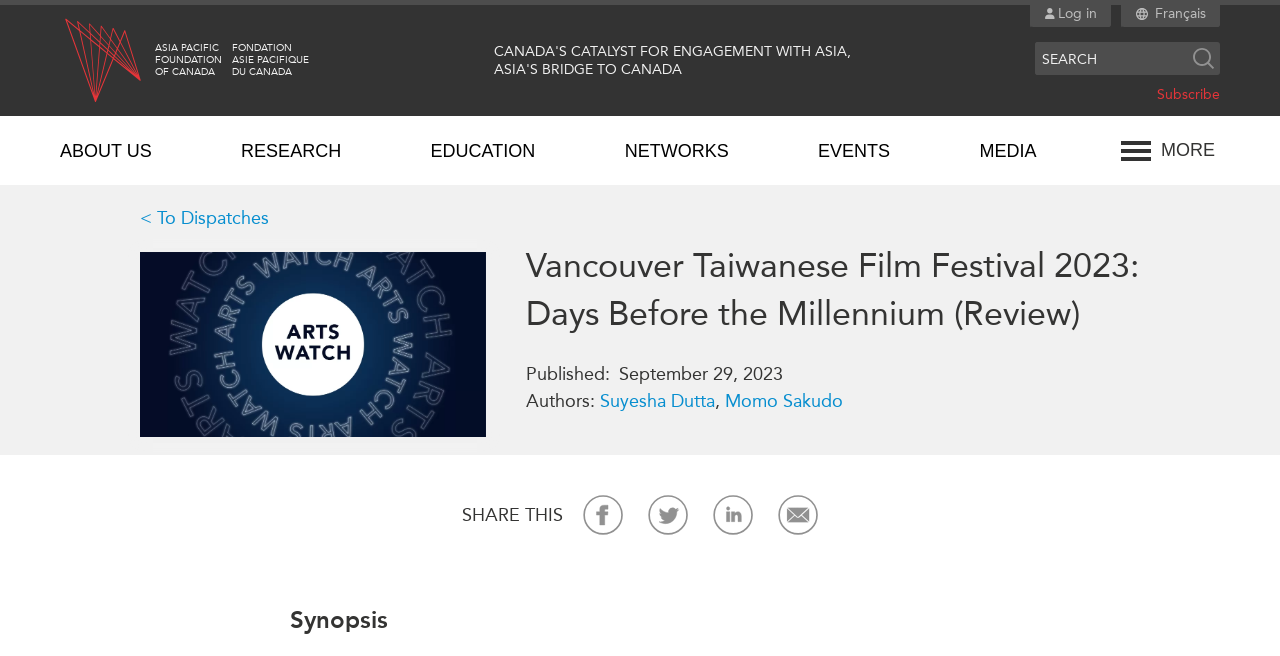Refer to the image and provide an in-depth answer to the question:
What is the name of the film festival?

I found the answer by looking at the root element 'Vancouver Taiwanese Film Festival 2023: Days Before the Millennium (Review)' which is the main heading of the webpage.